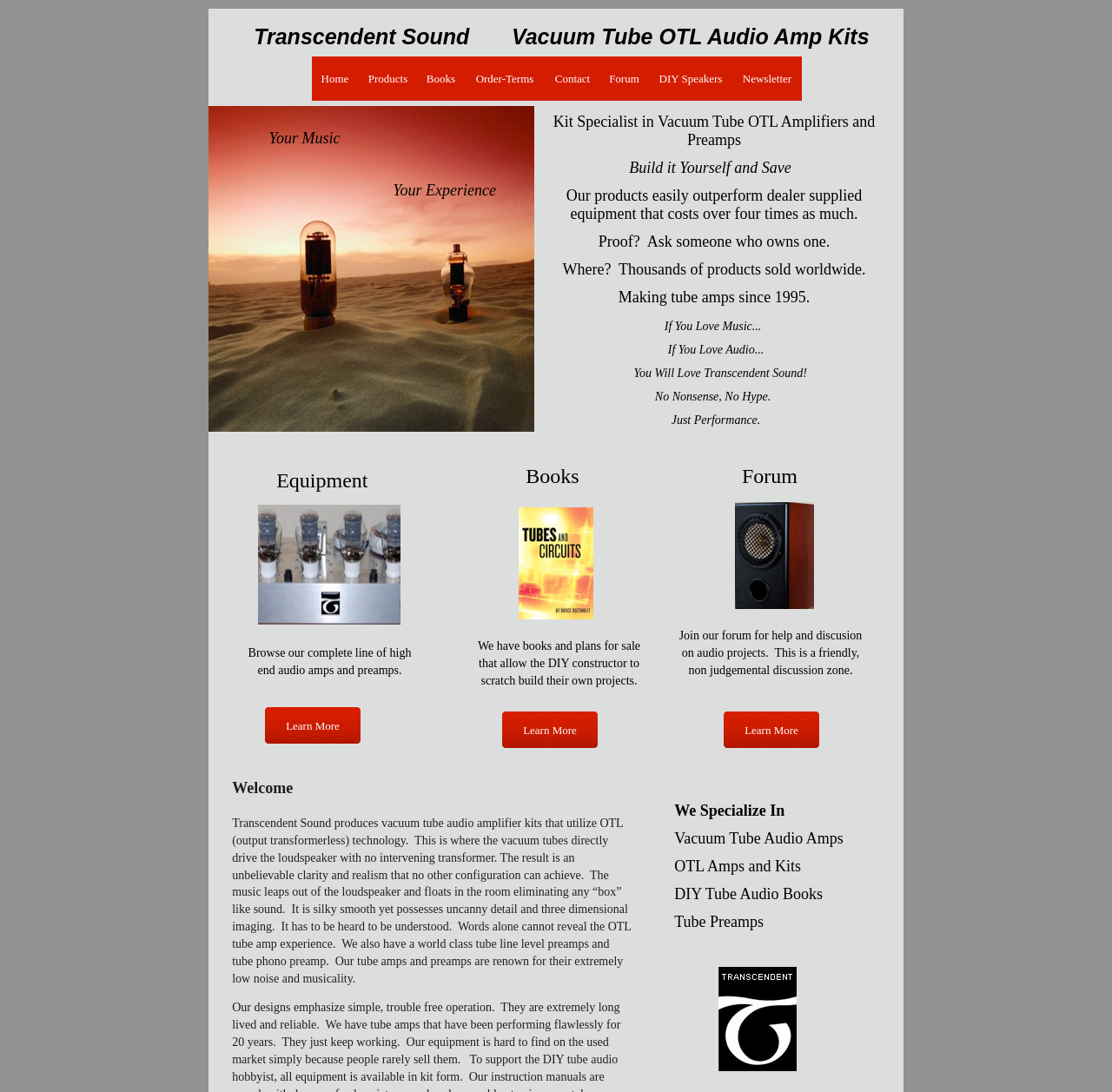Identify the bounding box coordinates for the UI element described as follows: Learn More. Use the format (top-left x, top-left y, bottom-right x, bottom-right y) and ensure all values are floating point numbers between 0 and 1.

[0.257, 0.658, 0.305, 0.67]